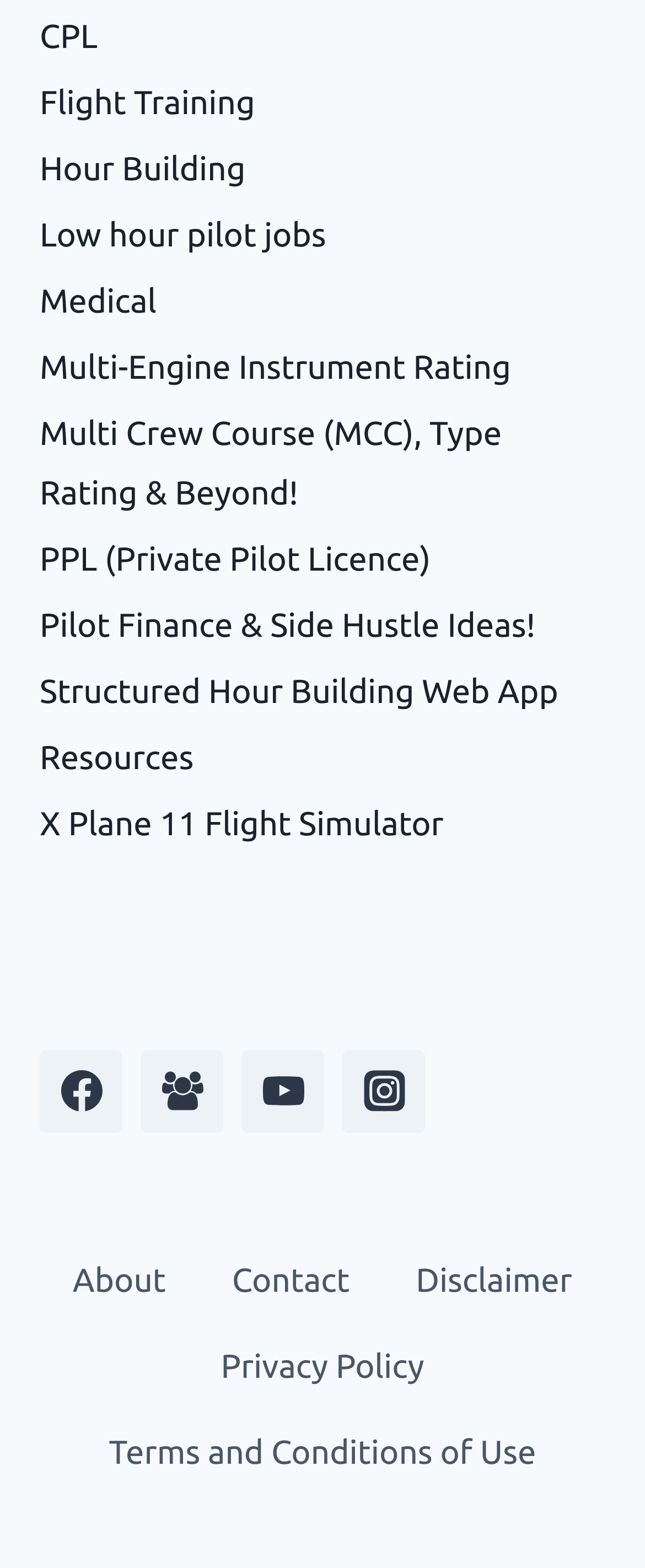Determine the bounding box coordinates of the section to be clicked to follow the instruction: "Open YouTube channel". The coordinates should be given as four float numbers between 0 and 1, formatted as [left, top, right, bottom].

[0.374, 0.67, 0.503, 0.723]